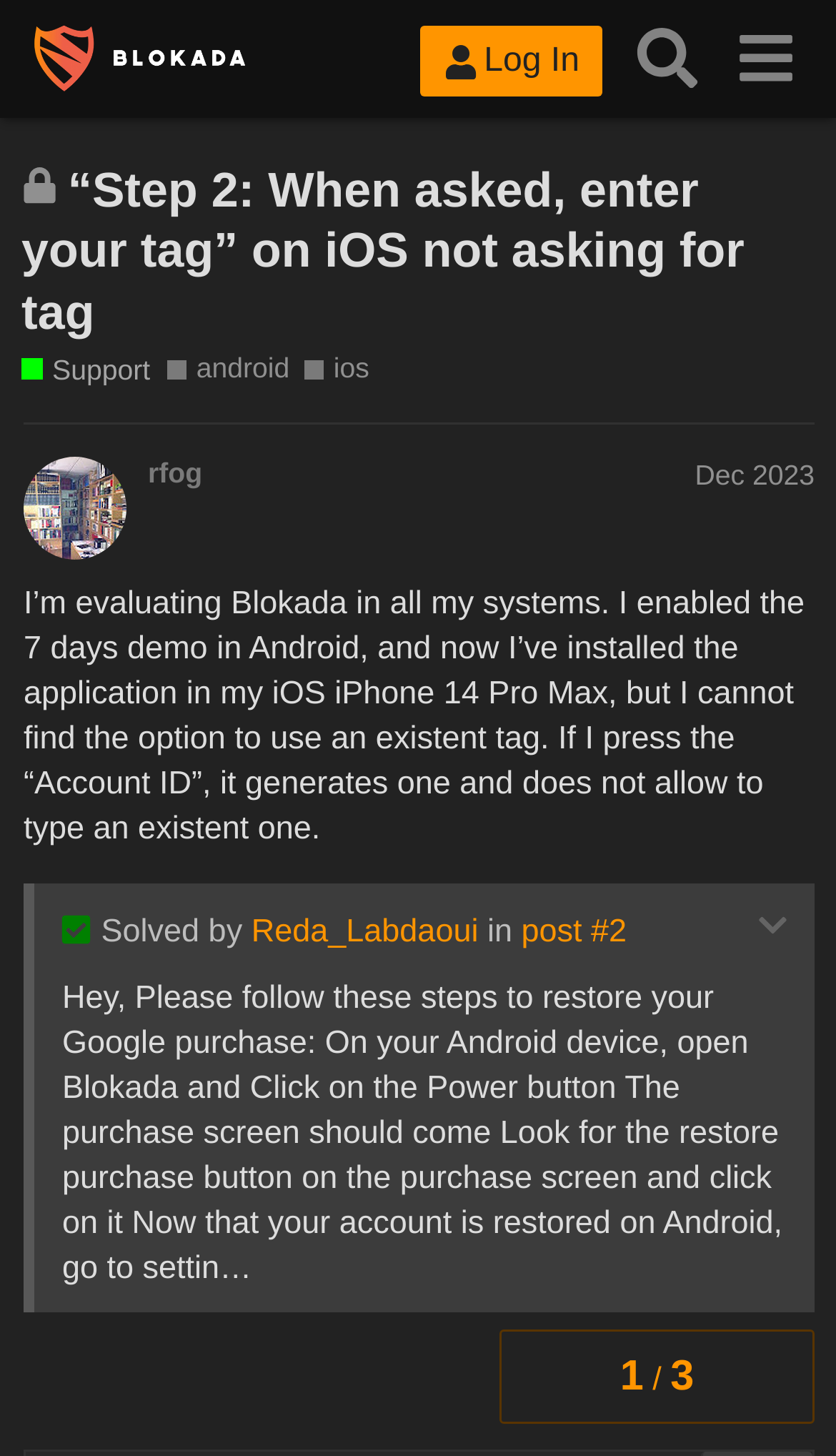Please indicate the bounding box coordinates for the clickable area to complete the following task: "Read the topic details". The coordinates should be specified as four float numbers between 0 and 1, i.e., [left, top, right, bottom].

[0.028, 0.402, 0.962, 0.582]